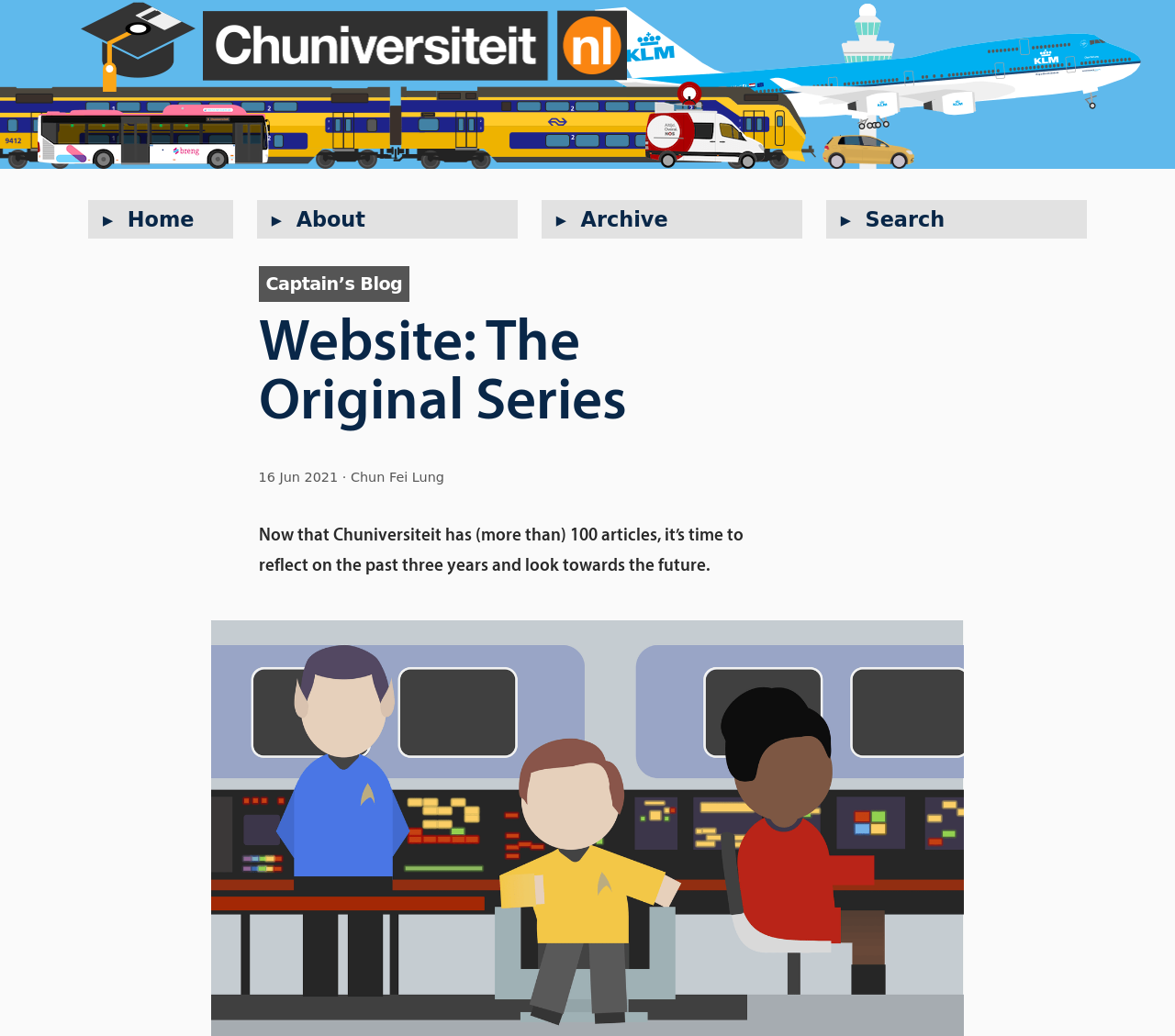Provide the bounding box coordinates, formatted as (top-left x, top-left y, bottom-right x, bottom-right y), with all values being floating point numbers between 0 and 1. Identify the bounding box of the UI element that matches the description: Captain’s Blog

[0.22, 0.257, 0.349, 0.292]